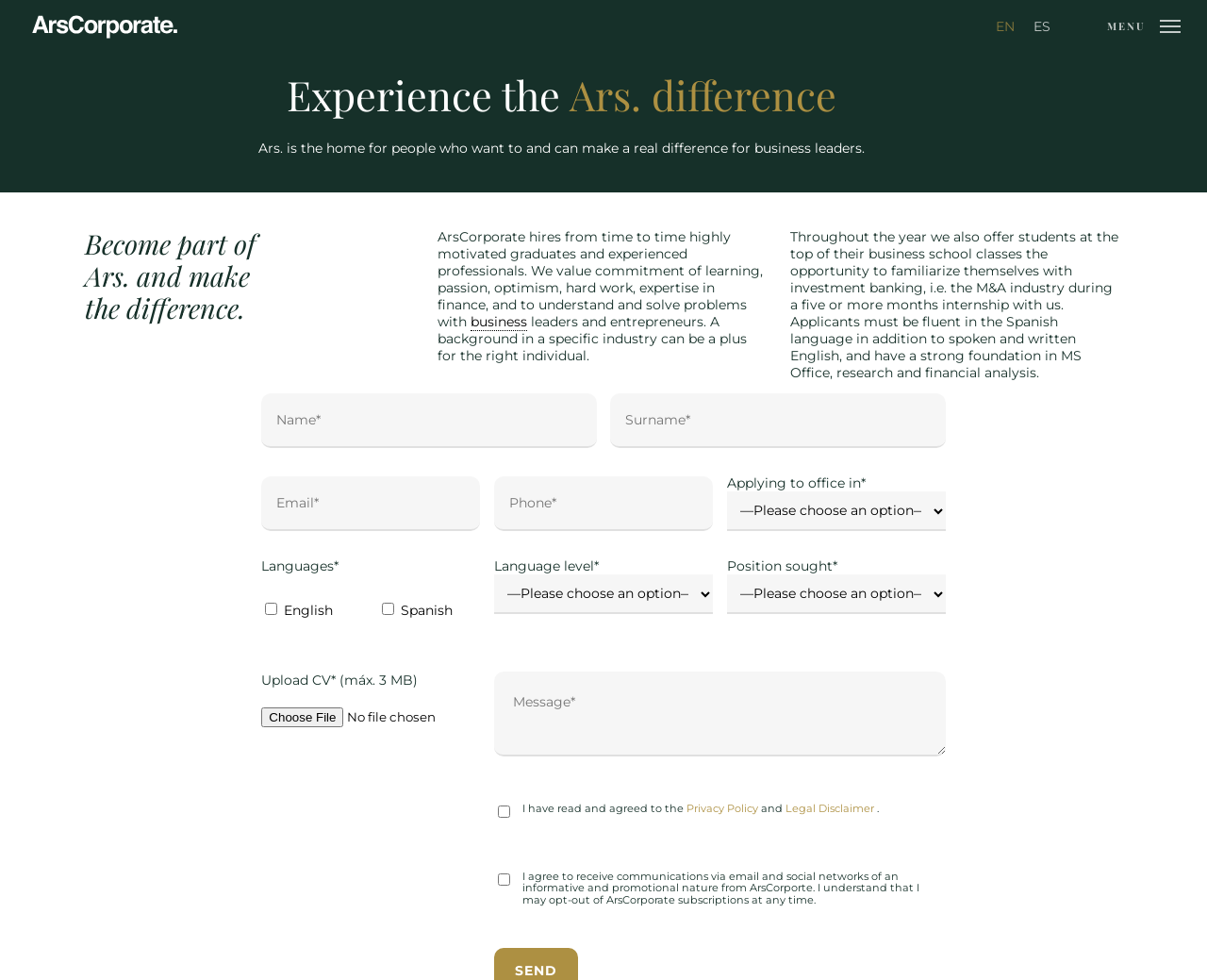Respond with a single word or phrase for the following question: 
What languages are required for the job?

English and Spanish